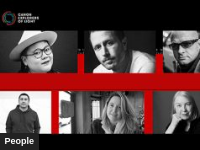What is the purpose of Canon's Explorers of Light Program?
Using the image, answer in one word or phrase.

Recognizing exceptional talents